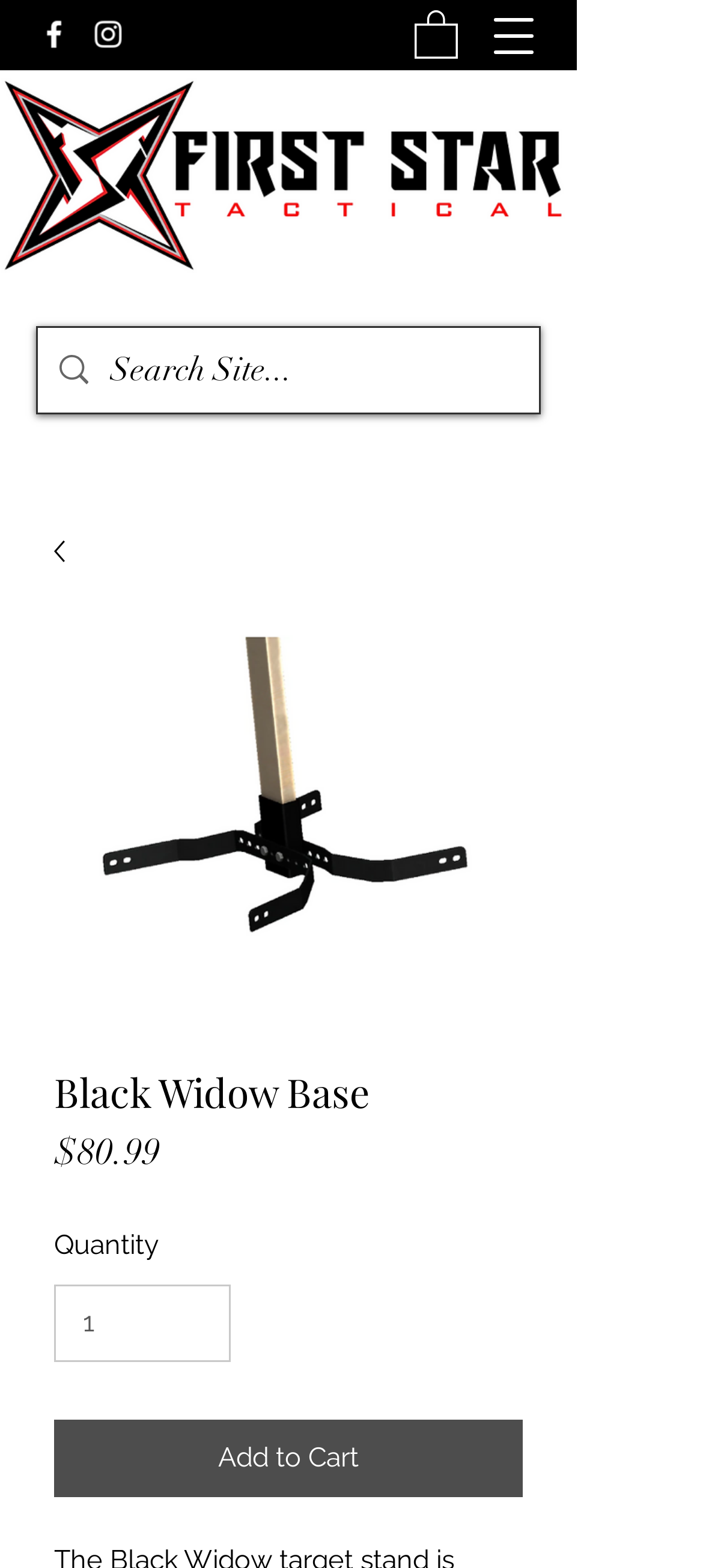Identify and provide the title of the webpage.

Black Widow Base